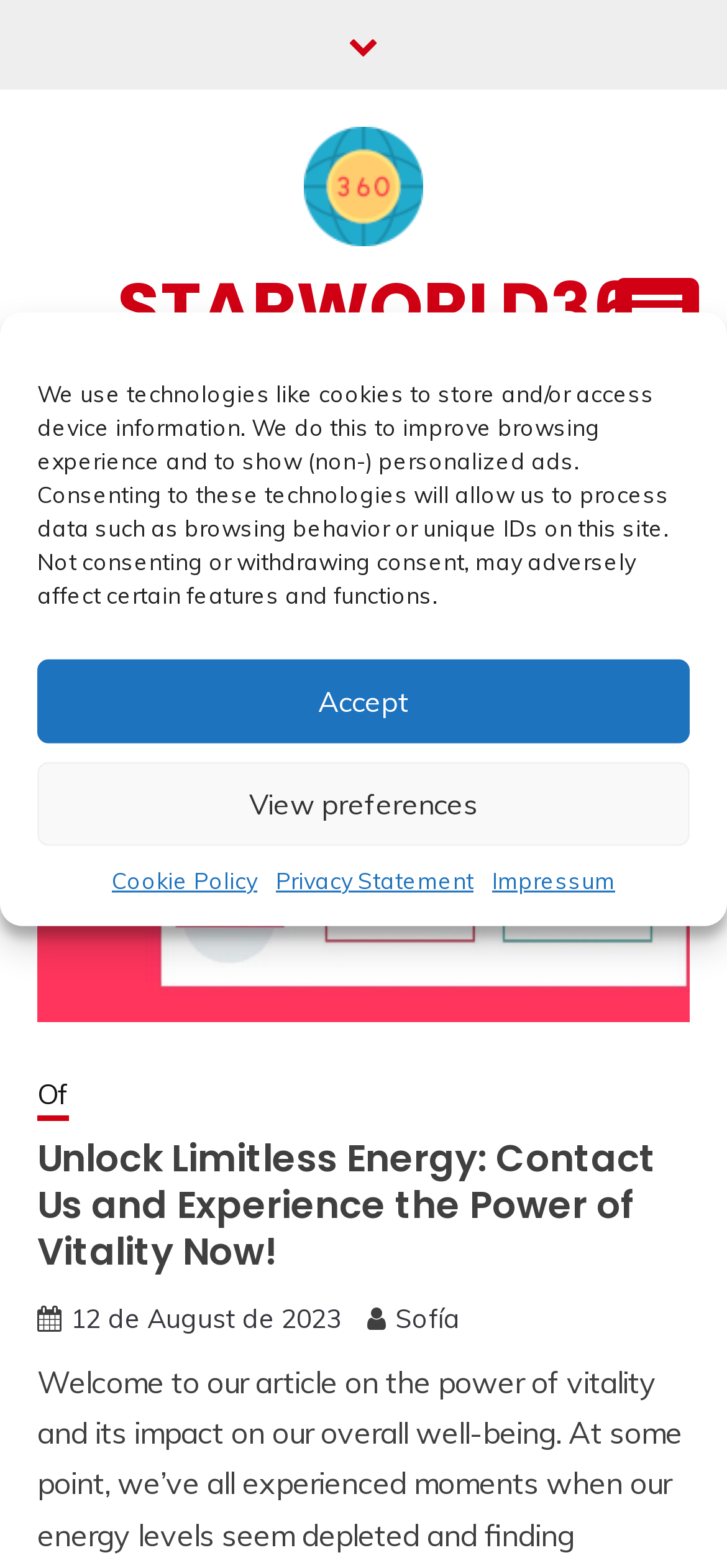Provide the bounding box coordinates of the HTML element this sentence describes: "parent_node: STARWORLD360". The bounding box coordinates consist of four float numbers between 0 and 1, i.e., [left, top, right, bottom].

[0.846, 0.177, 0.962, 0.219]